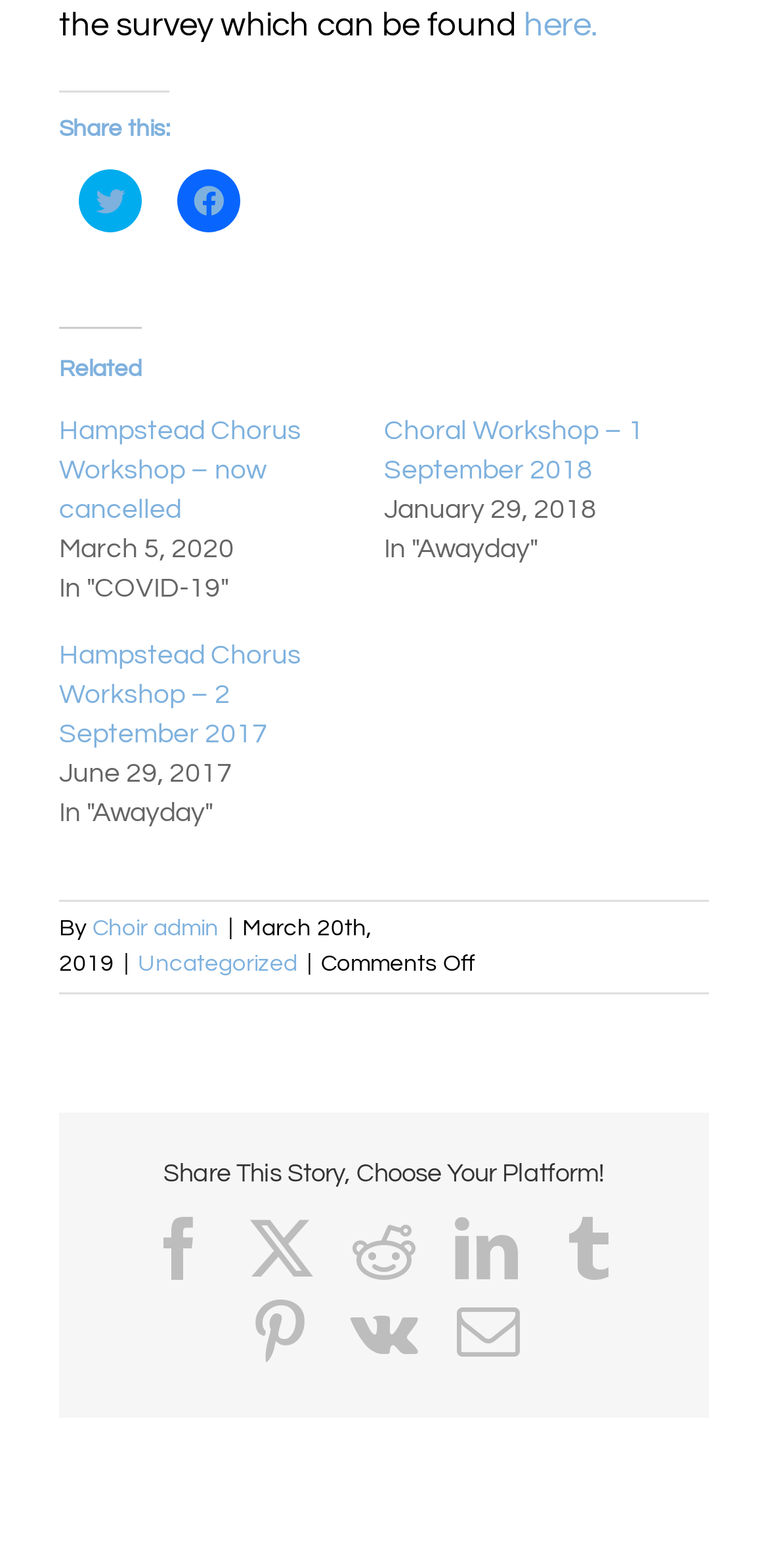Give a concise answer using only one word or phrase for this question:
Who is the author of the article?

Choir admin